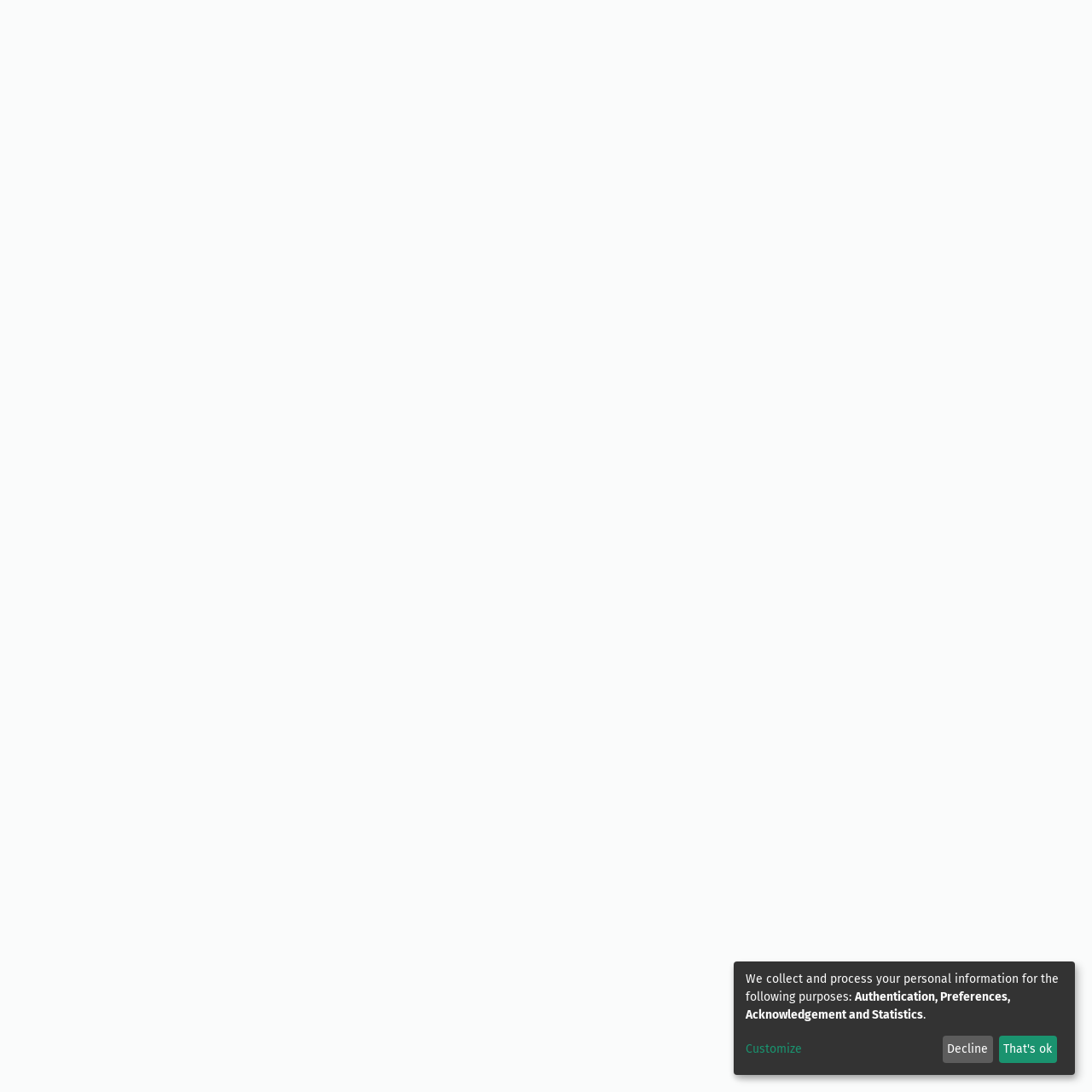Locate the UI element described by Customize and provide its bounding box coordinates. Use the format (top-left x, top-left y, bottom-right x, bottom-right y) with all values as floating point numbers between 0 and 1.

[0.683, 0.953, 0.858, 0.969]